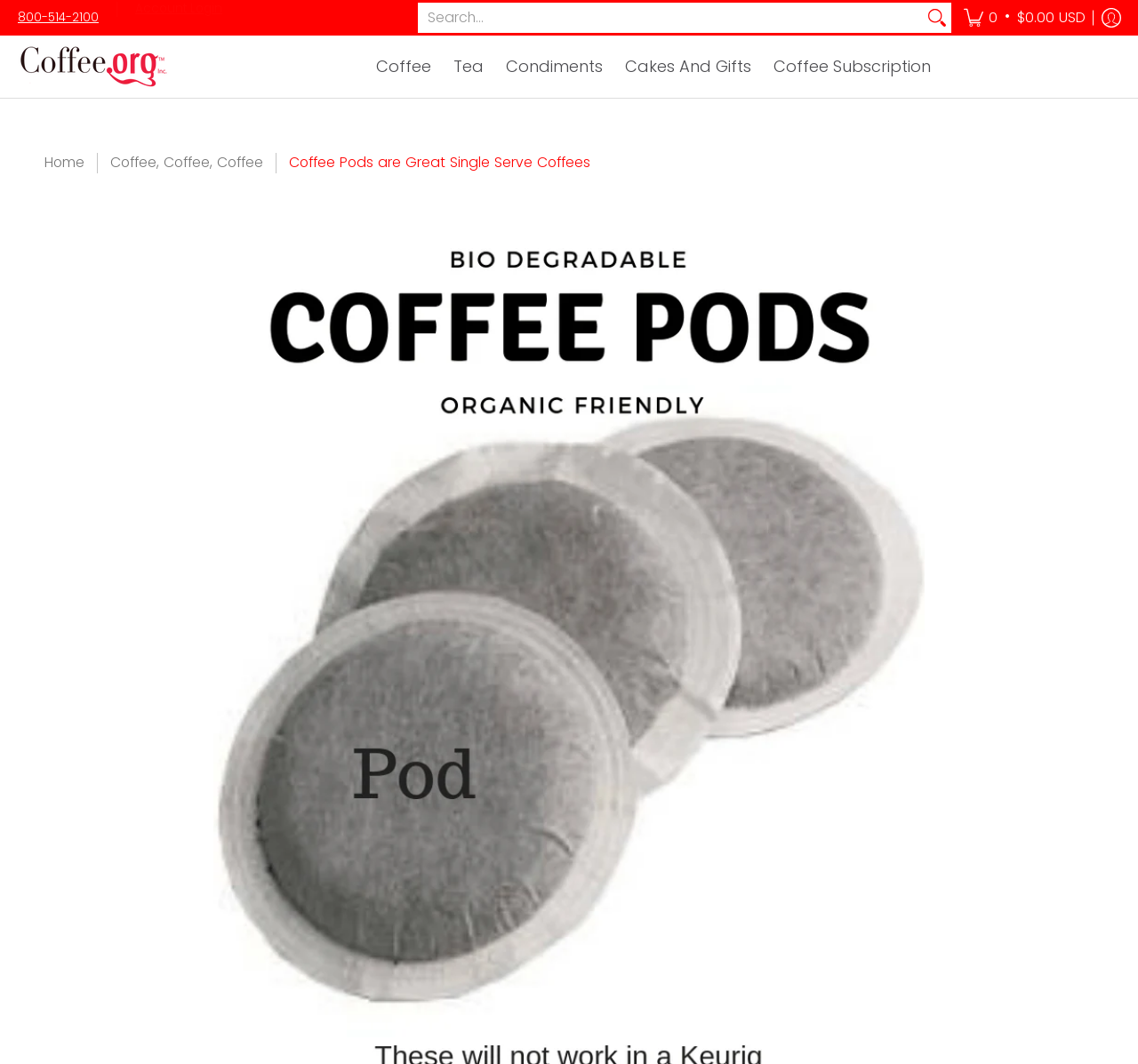Illustrate the webpage's structure and main components comprehensively.

This webpage is about coffee pods and single-serve coffees. At the top left, there is a phone number "800-514-2100" and a link to "Account Login". Next to it, there is a customer navigation menu with a search bar, a "Cart" button, and a "Log in" button. The search bar has a placeholder text "Search..." and a search button.

Below the navigation menu, there is a logo that links to the homepage, and a main menu with links to "Coffee", "Tea", "Condiments", "Cakes And Gifts", and "Coffee Subscription". 

On the top right, there is a breadcrumb navigation menu showing the current page's location, with links to "Home" and "Coffee, Coffee, Coffee". The current page's title "Coffee Pods are Great Single Serve Coffees" is displayed next to the breadcrumb menu.

There are no images on the page except for the logo. The overall layout is organized, with clear headings and concise text.